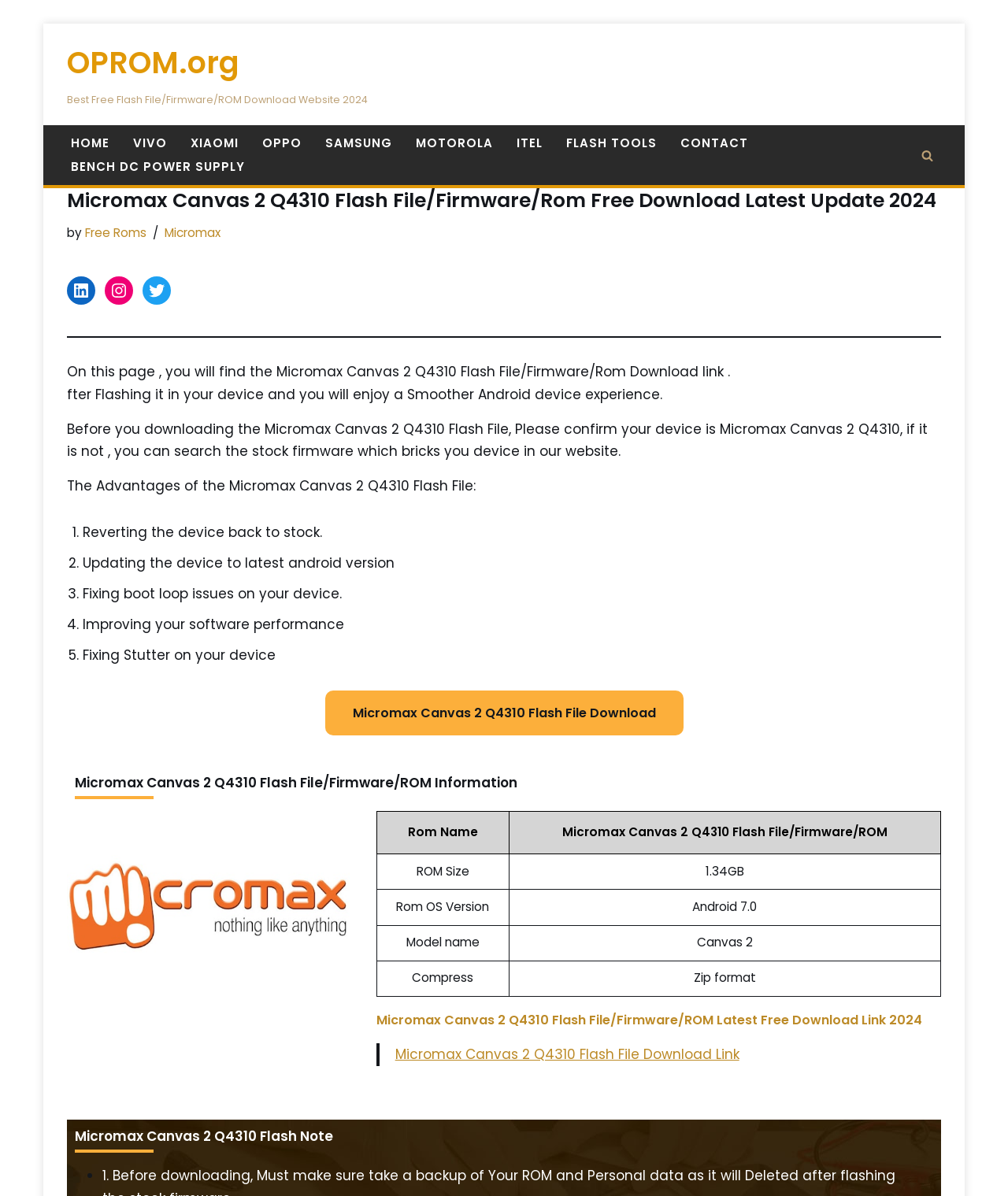Extract the main heading text from the webpage.

Micromax Canvas 2 Q4310 Flash File/Firmware/Rom Free Download Latest Update 2024